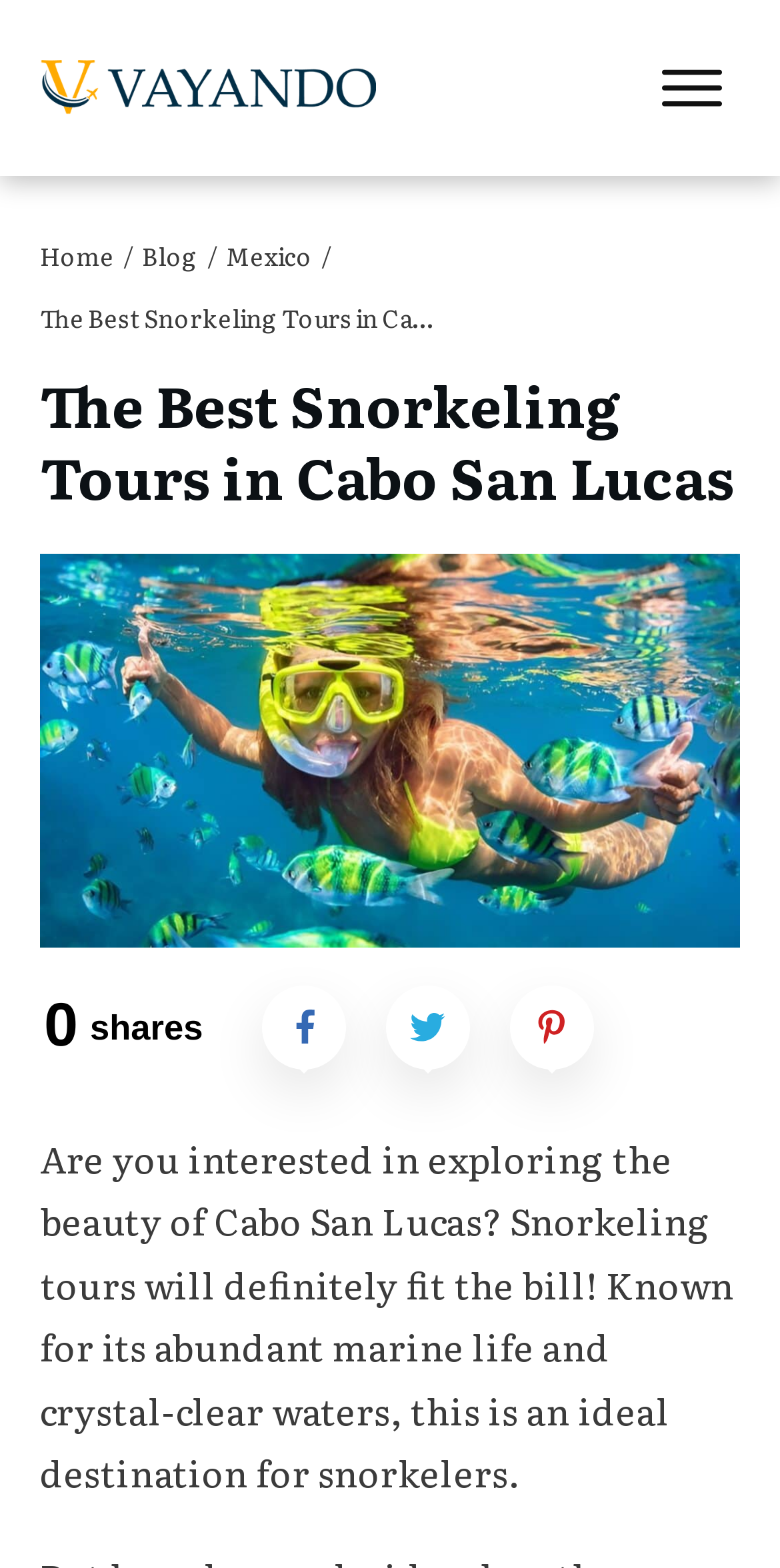Please answer the following question using a single word or phrase: 
What is the purpose of snorkeling tours?

To explore marine life